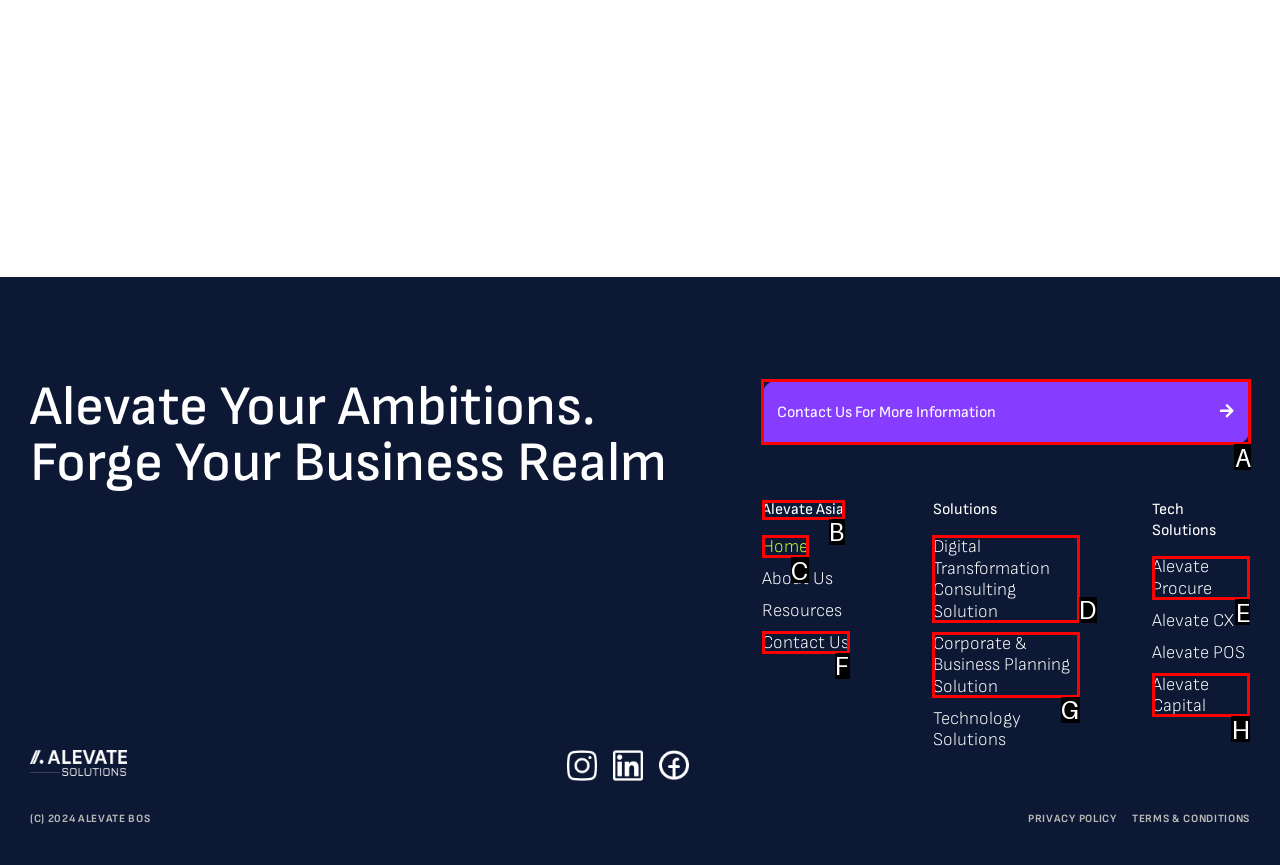Which HTML element should be clicked to fulfill the following task: Click on Contact Us For More Information?
Reply with the letter of the appropriate option from the choices given.

A